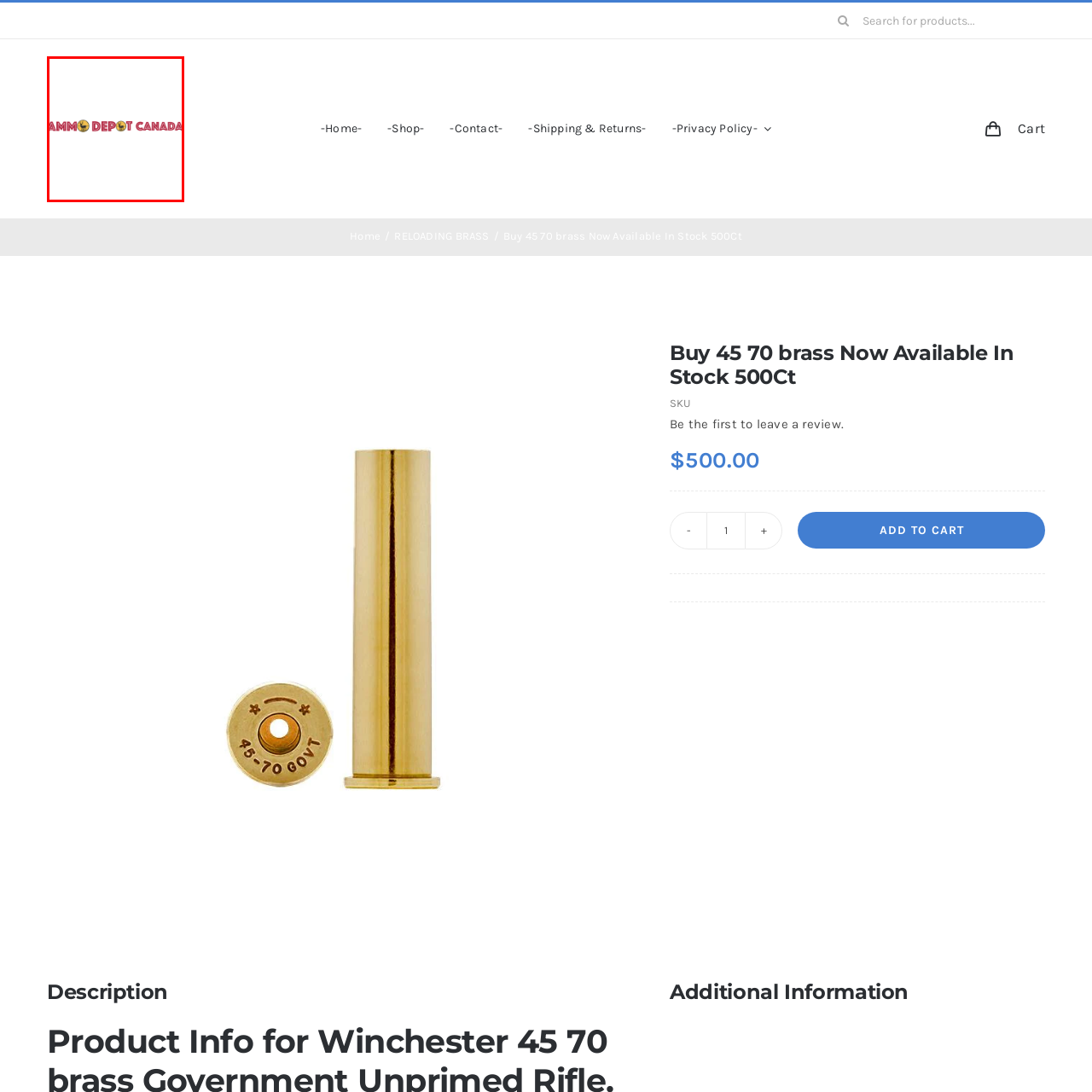Give a detailed account of the scene depicted within the red boundary.

The image features the logo of "Ammo Depot Canada," prominently displayed in bold, red letters. The design includes a stylized depiction of animals within two circular icons flanking the word "DEPO" in the center. This logo represents a retailer focusing on ammunition and related products, indicating its specialization in the hunting and shooting sports industry. The vibrant colors and distinctive typography contribute to a recognizable brand identity, appealing to its target audience of firearm enthusiasts and hunters in Canada.